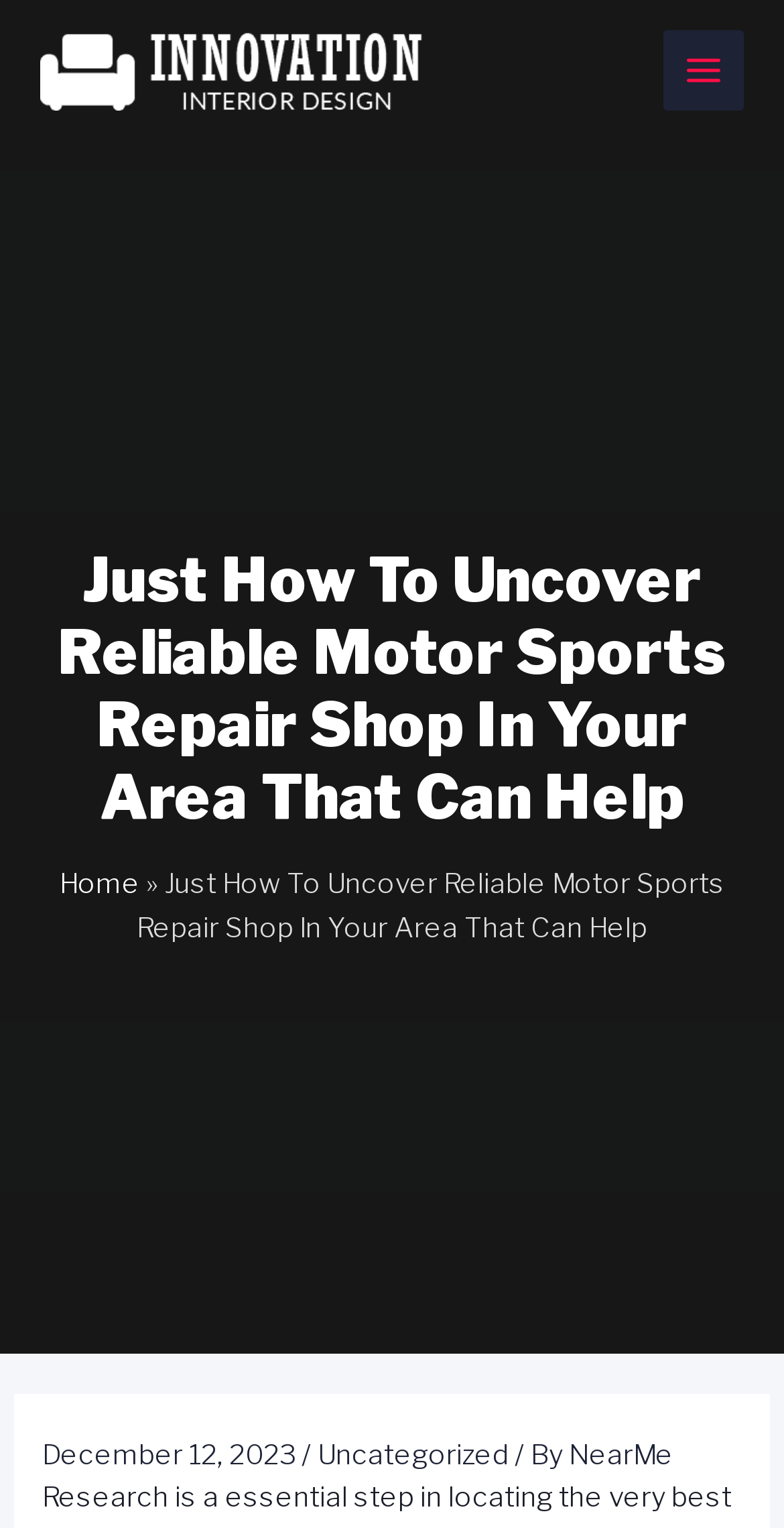Extract the bounding box coordinates of the UI element described by: "NearMe". The coordinates should include four float numbers ranging from 0 to 1, e.g., [left, top, right, bottom].

[0.726, 0.941, 0.859, 0.962]